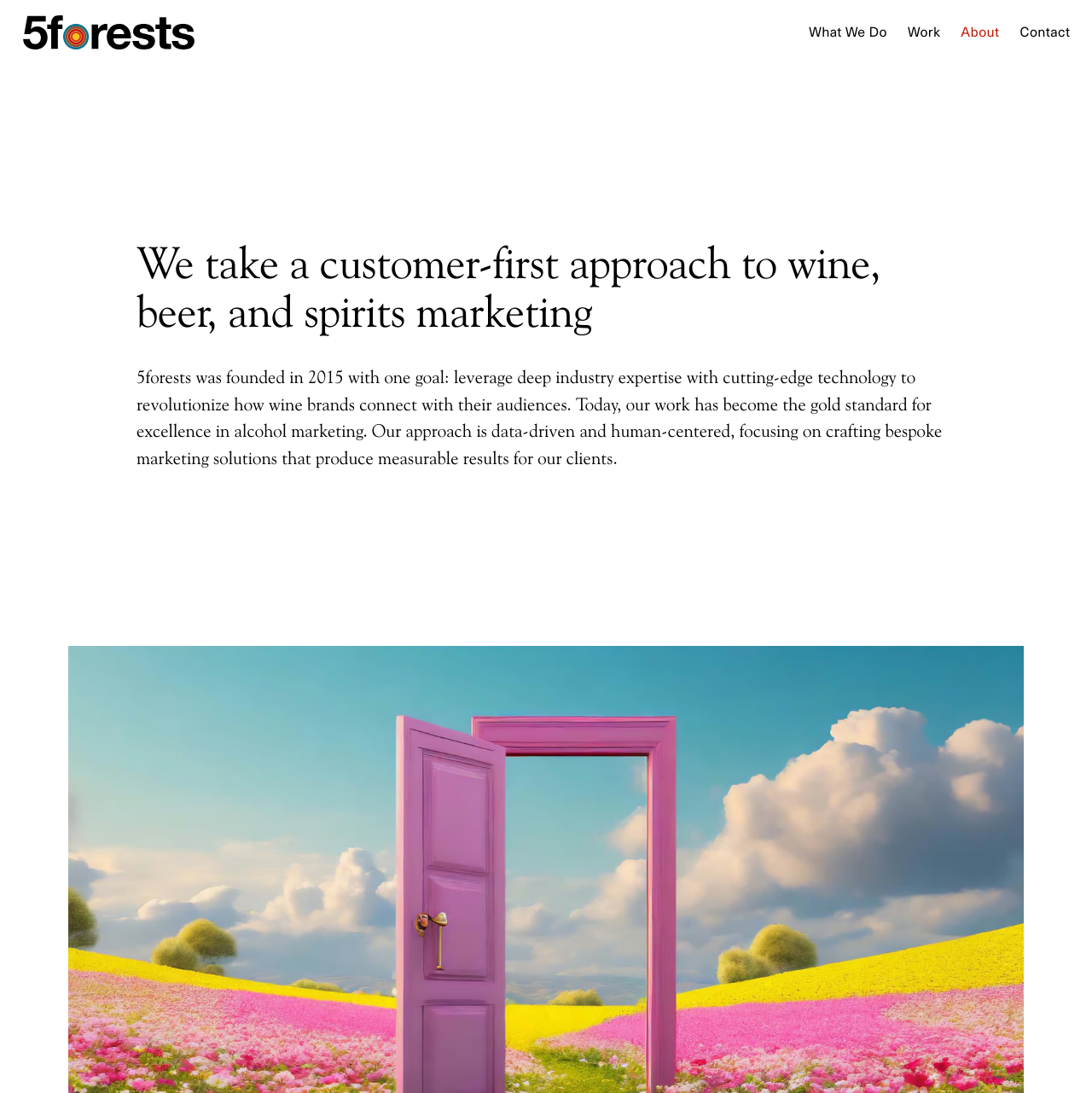What industry does 5forests specialize in?
Using the image, answer in one word or phrase.

Wine, beer, and spirits